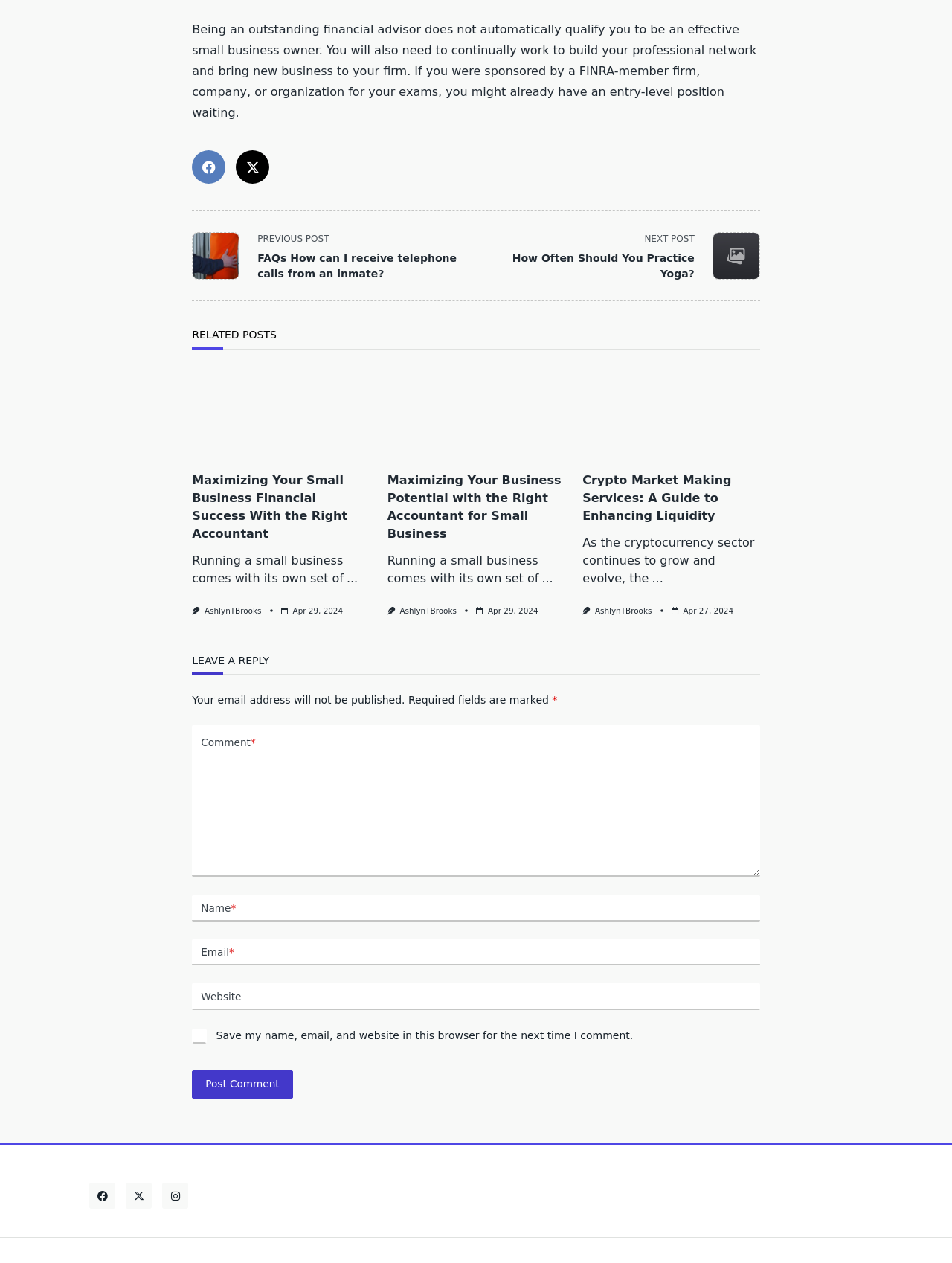Please identify the bounding box coordinates of the area that needs to be clicked to follow this instruction: "Leave a reply".

[0.202, 0.517, 0.798, 0.534]